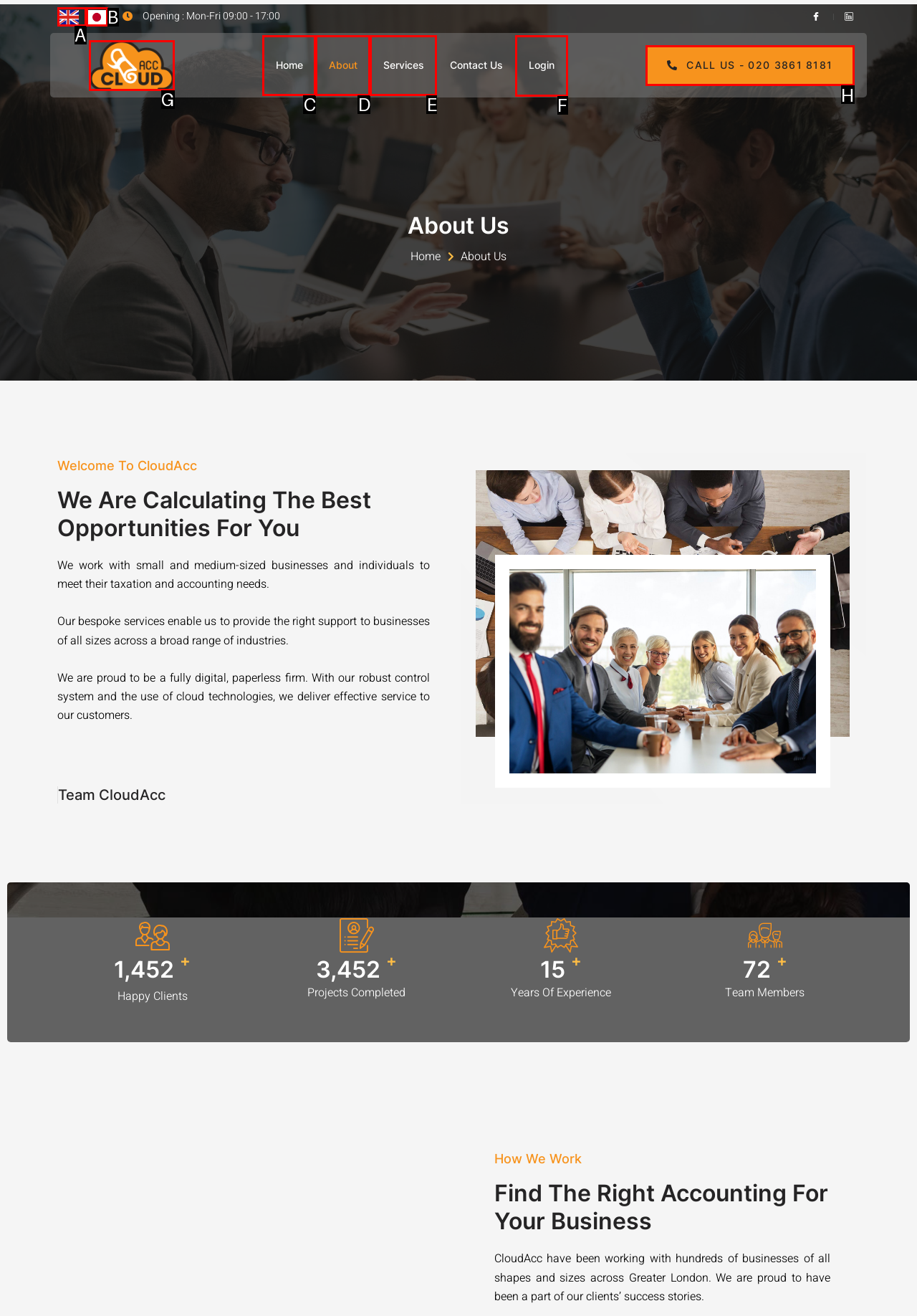Tell me which one HTML element I should click to complete the following task: Click the Login link Answer with the option's letter from the given choices directly.

F